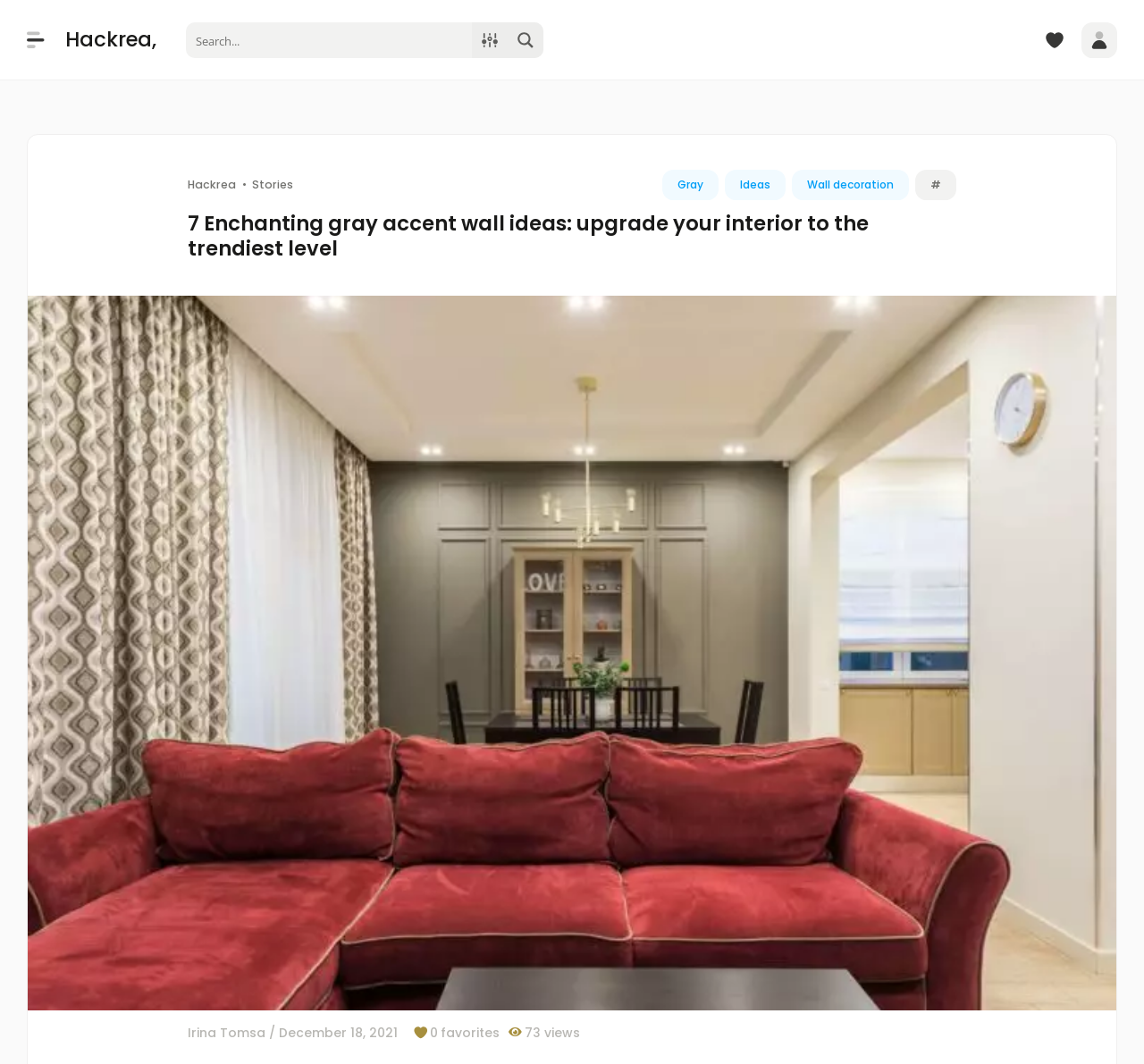When was the article published?
Look at the image and respond with a one-word or short phrase answer.

December 18, 2021